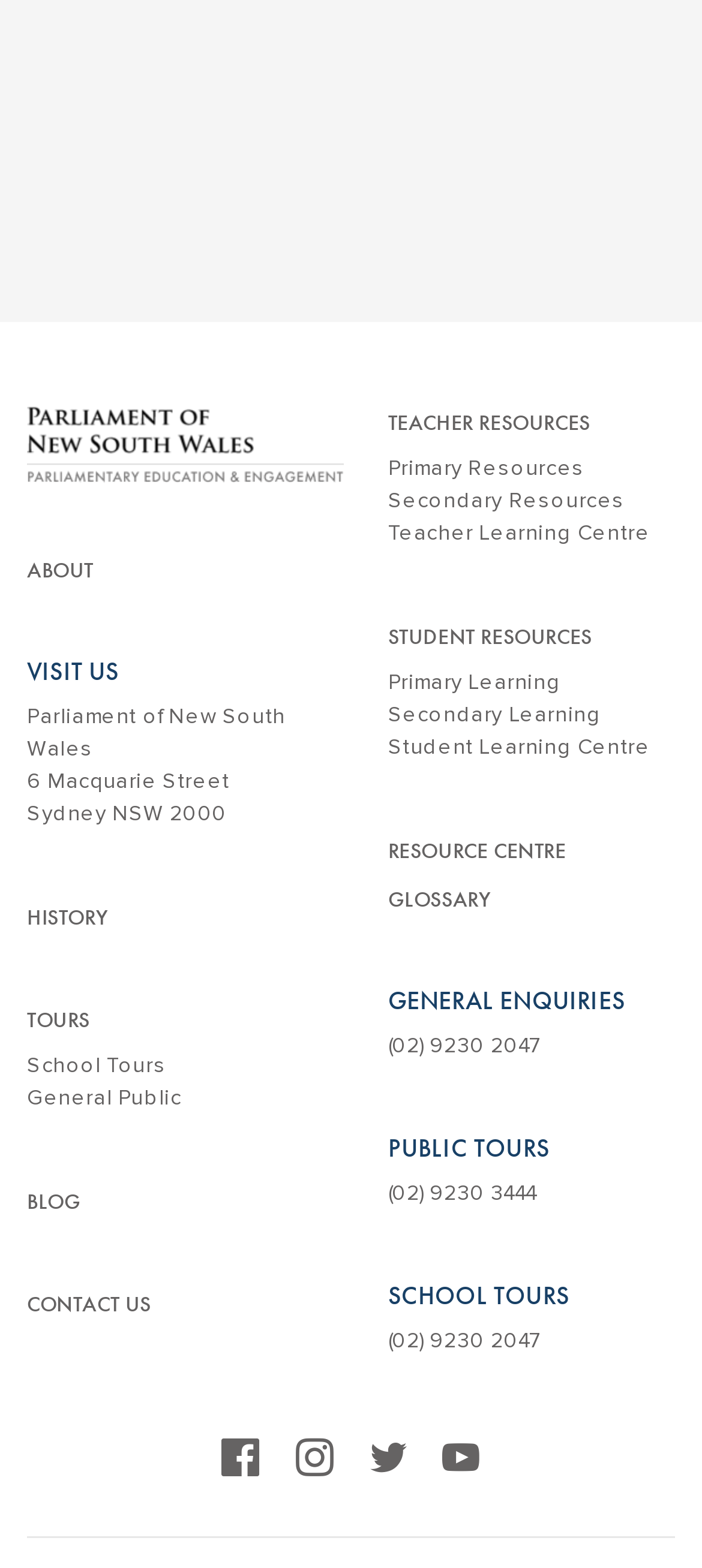Please locate the bounding box coordinates of the region I need to click to follow this instruction: "Click on ABOUT".

[0.038, 0.354, 0.133, 0.372]